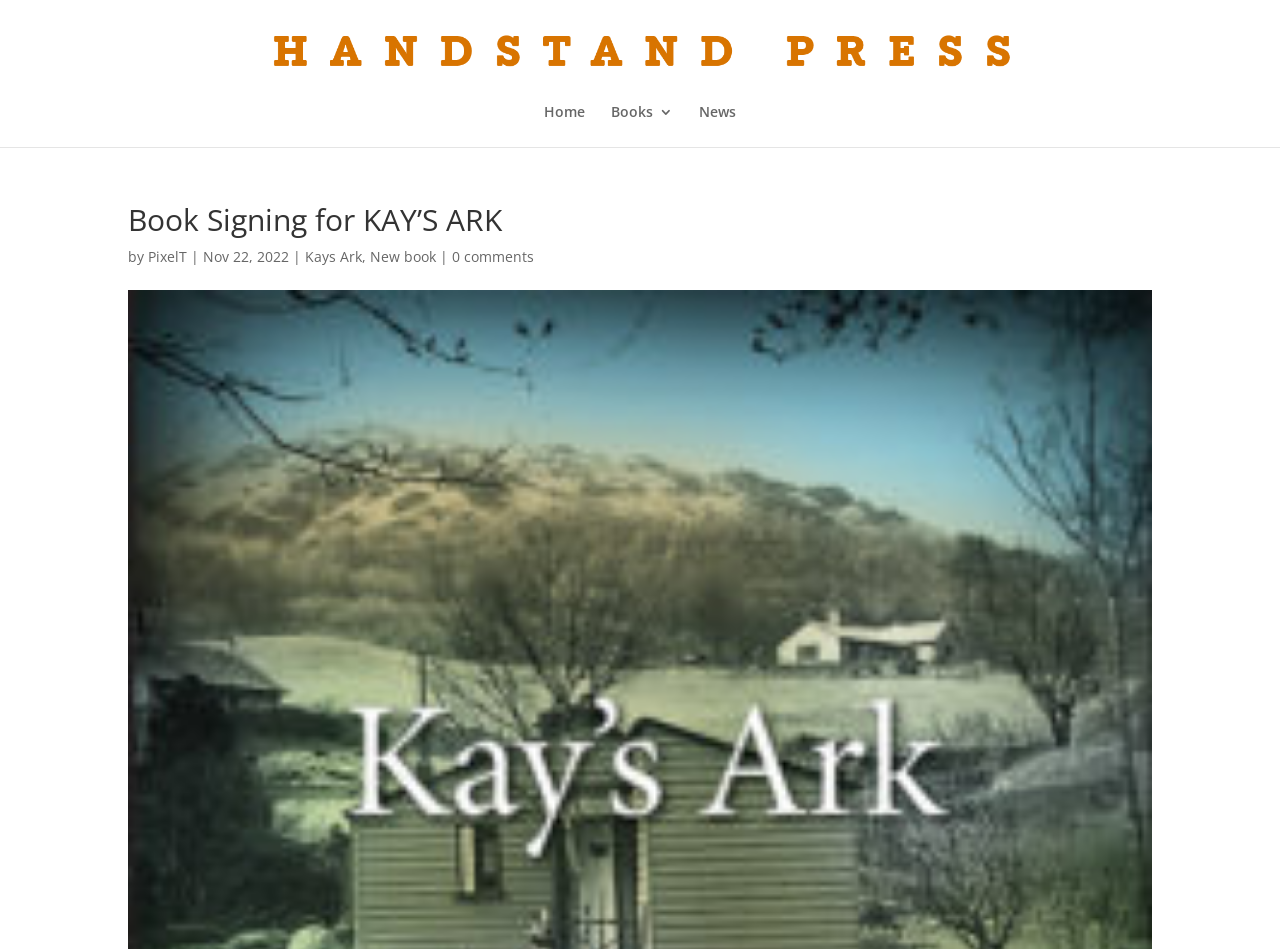Please identify and generate the text content of the webpage's main heading.

Book Signing for KAY’S ARK